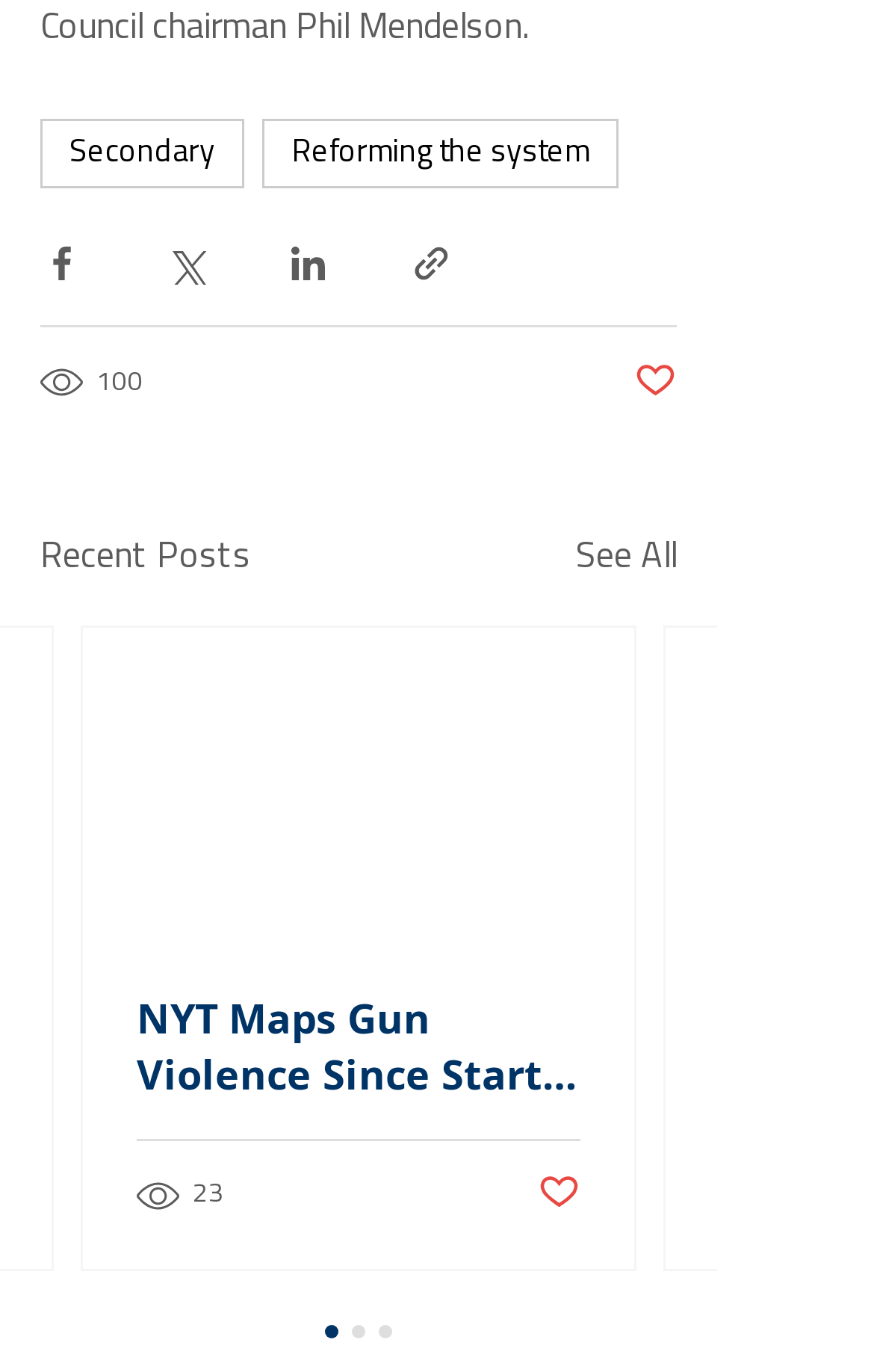Please answer the following query using a single word or phrase: 
What is the title of the second link in the navigation?

Reforming the system